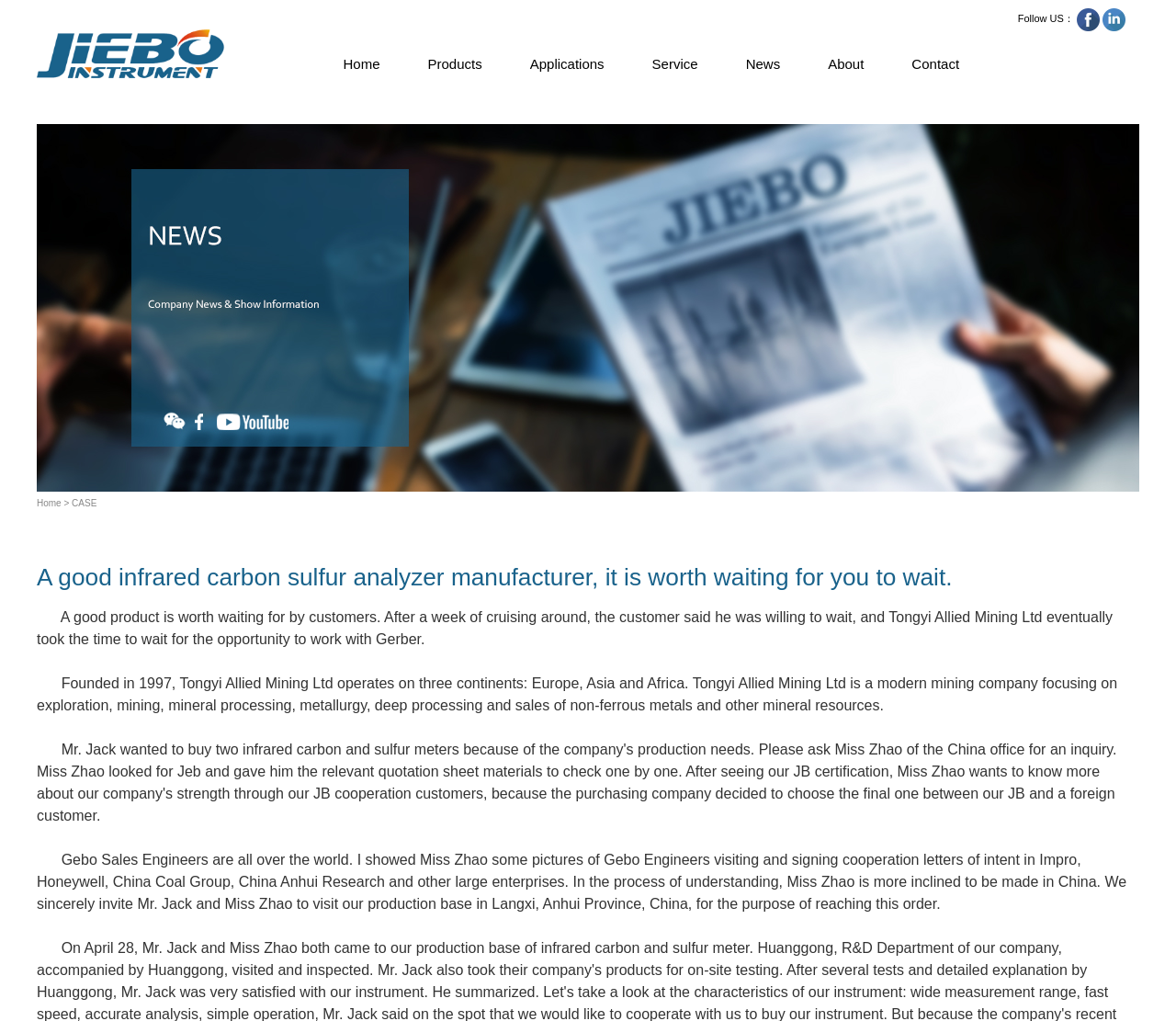Find the bounding box of the UI element described as follows: "Contact".

[0.755, 0.036, 0.836, 0.09]